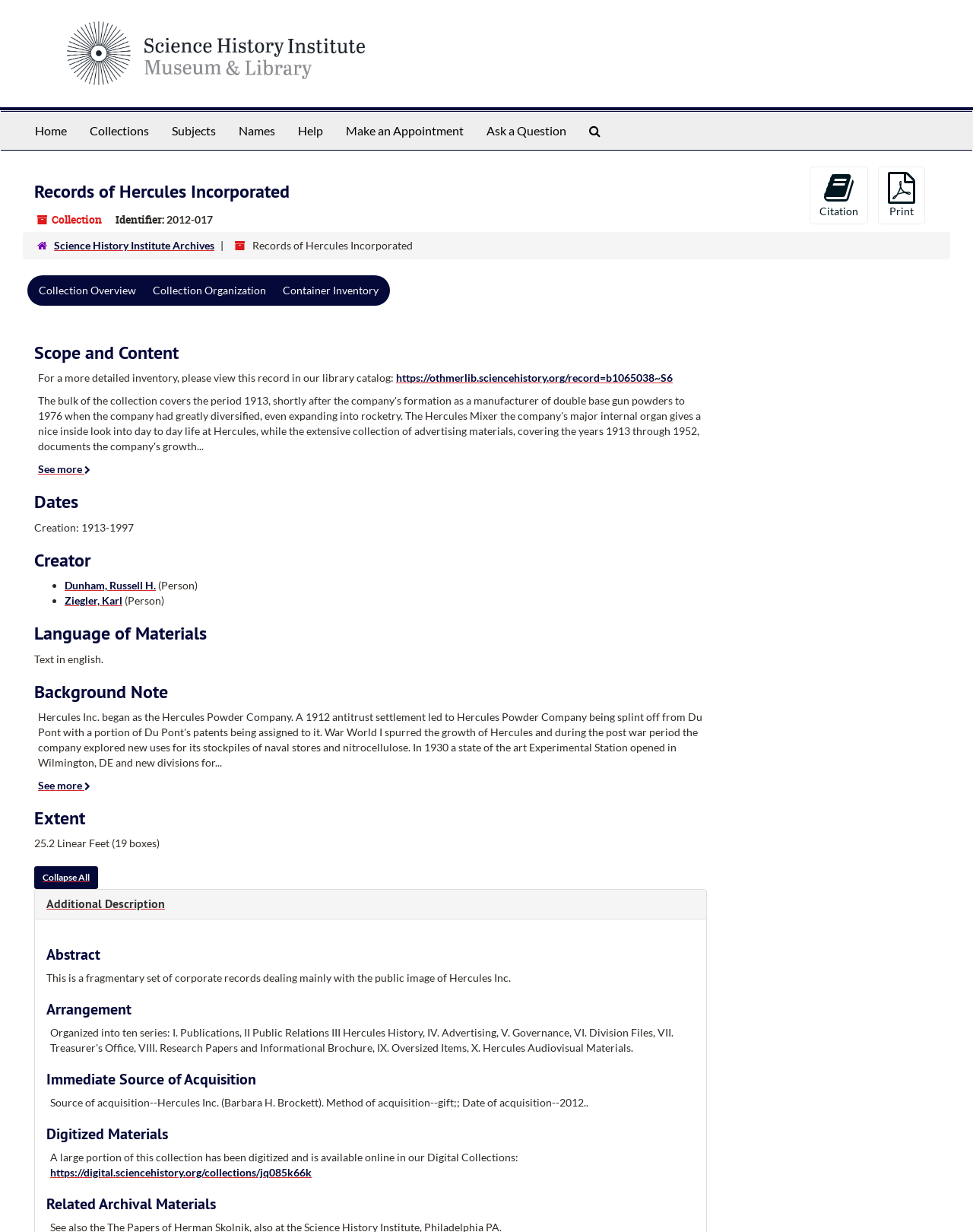Answer this question in one word or a short phrase: What is the identifier of this collection?

2012-017